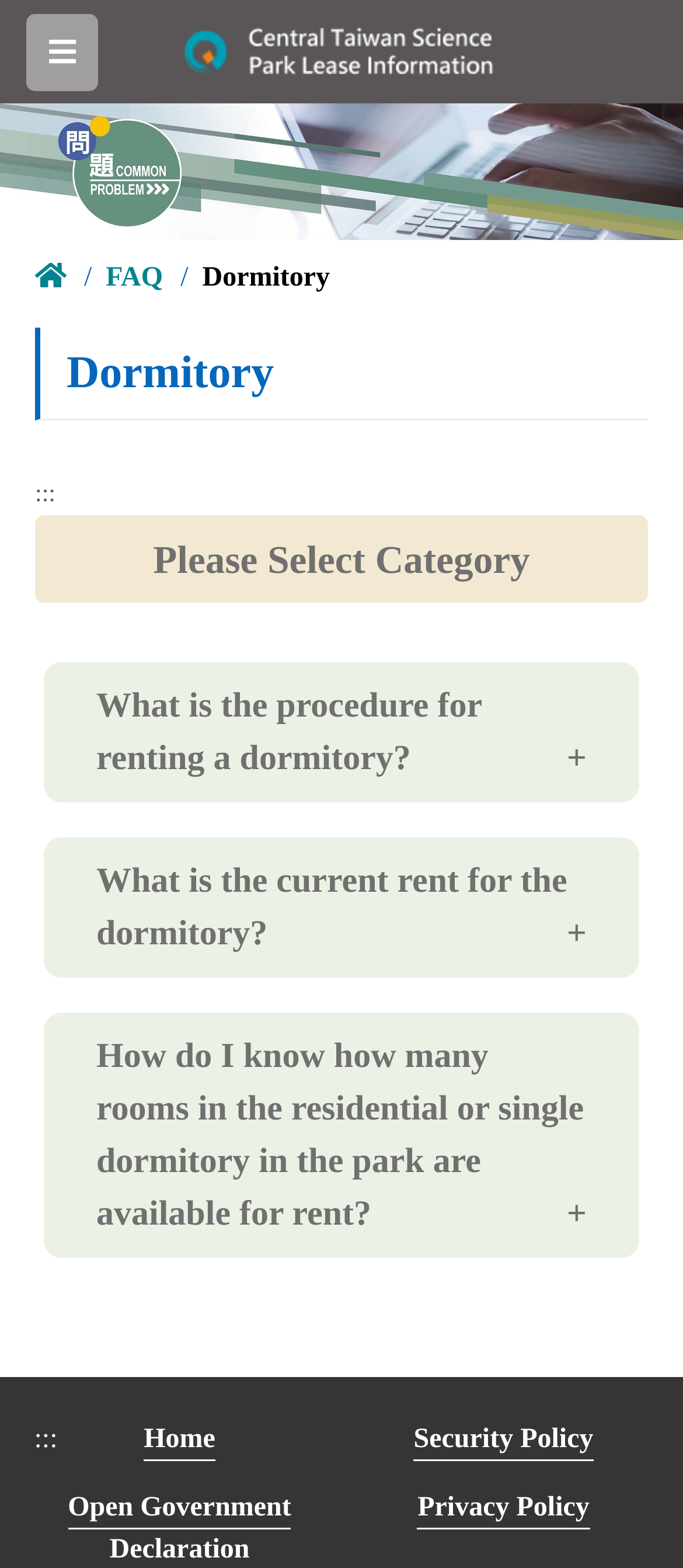Find the bounding box coordinates for the element described here: "Security Policy".

[0.606, 0.909, 0.869, 0.932]